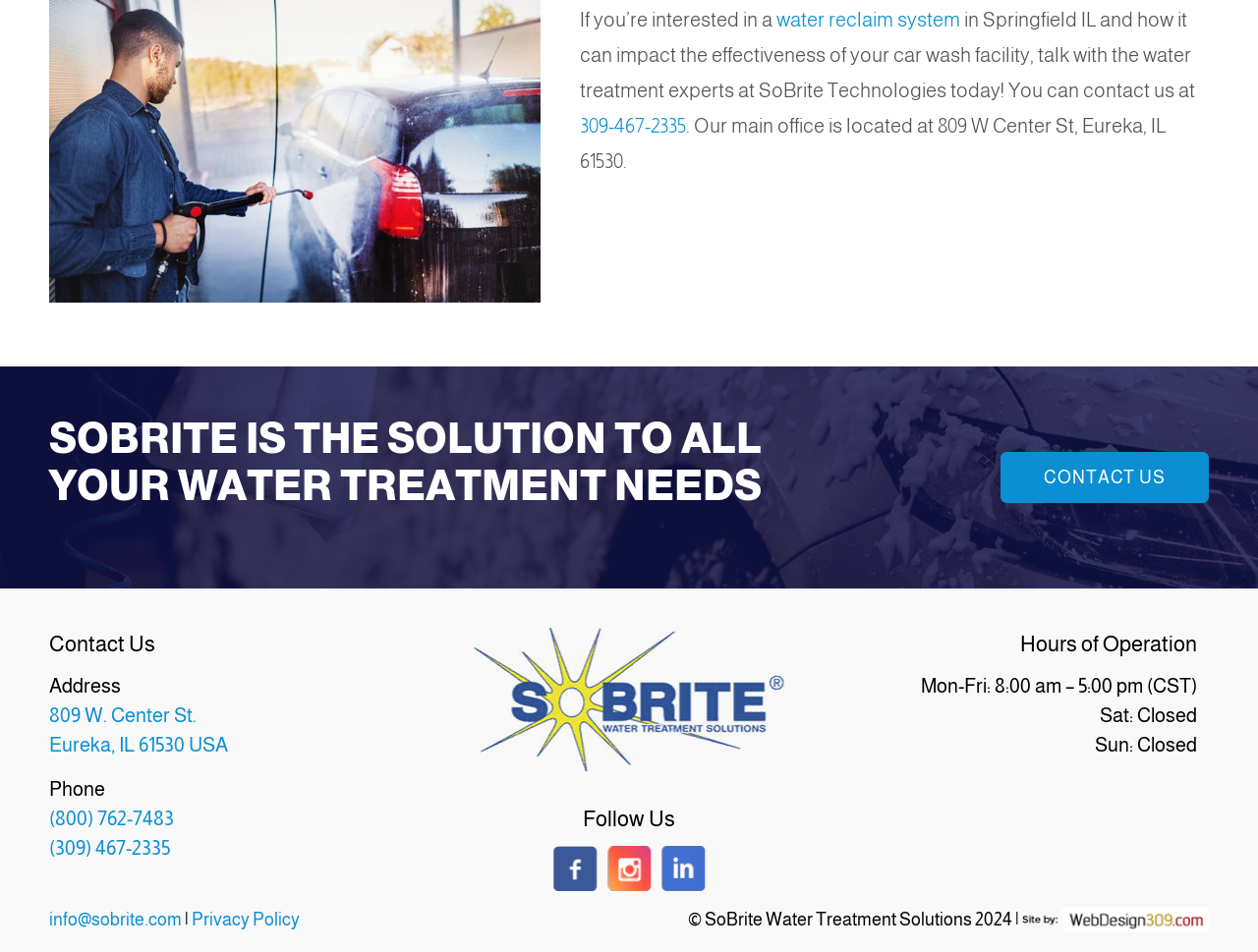Please determine the bounding box coordinates for the element that should be clicked to follow these instructions: "Follow SoBrite on Facebook".

[0.44, 0.889, 0.474, 0.936]